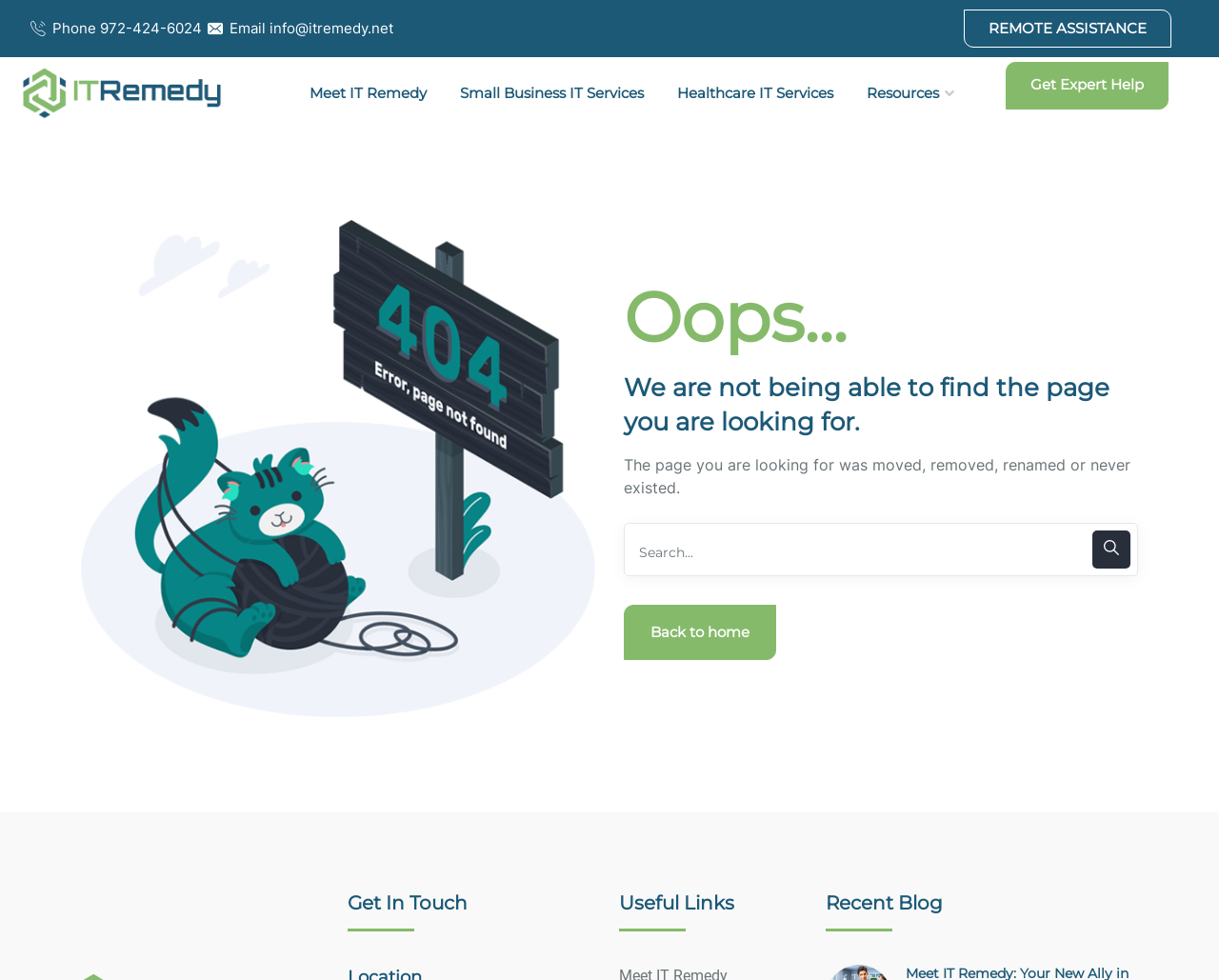What is the purpose of the search box?
Please give a well-detailed answer to the question.

I inferred the purpose of the search box by its location on the page, which is below the error message indicating that the page was not found, and its proximity to the search button with a magnifying glass icon.